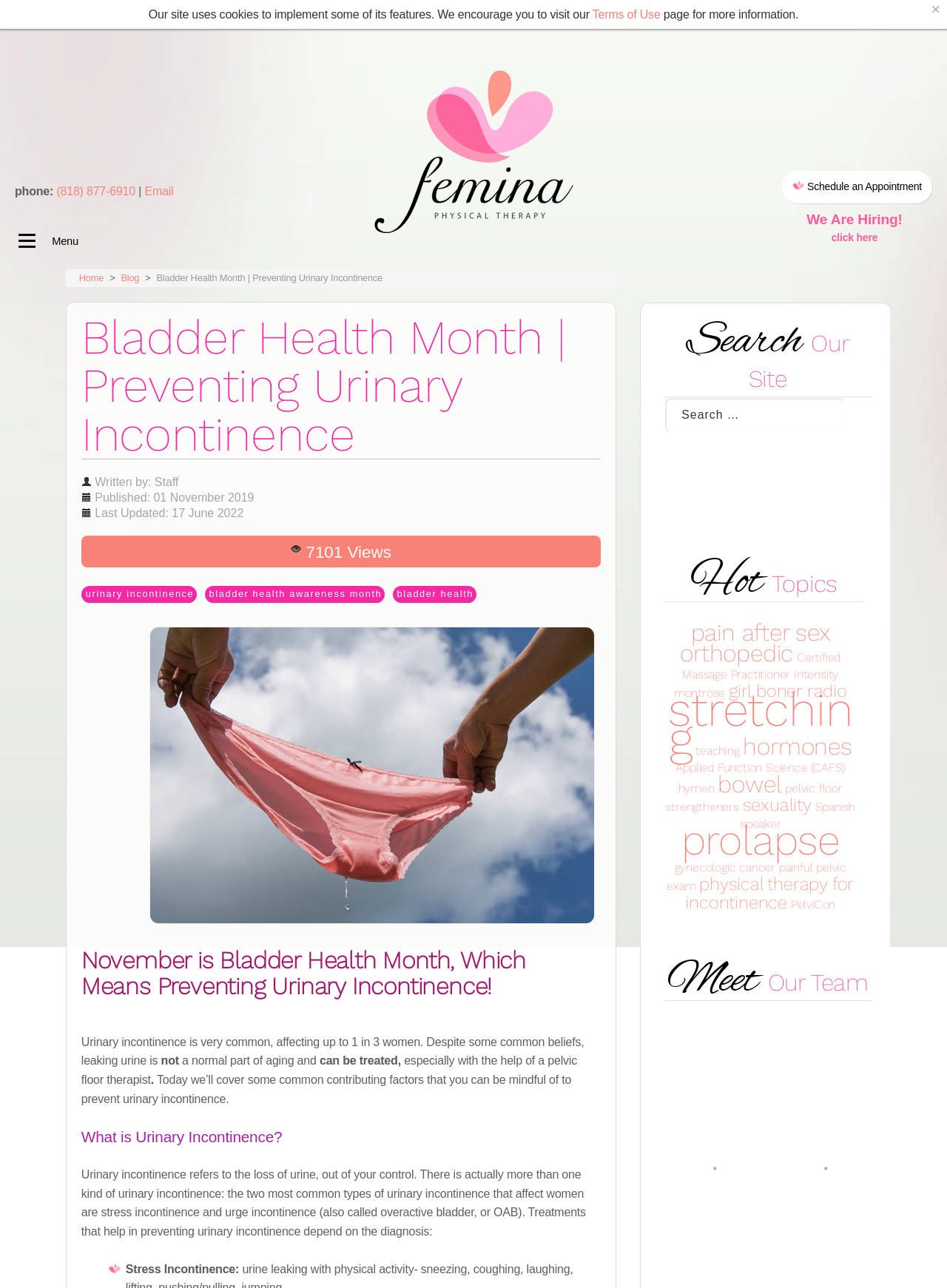Please find the bounding box coordinates for the clickable element needed to perform this instruction: "Learn about bladder health awareness month".

[0.216, 0.455, 0.406, 0.468]